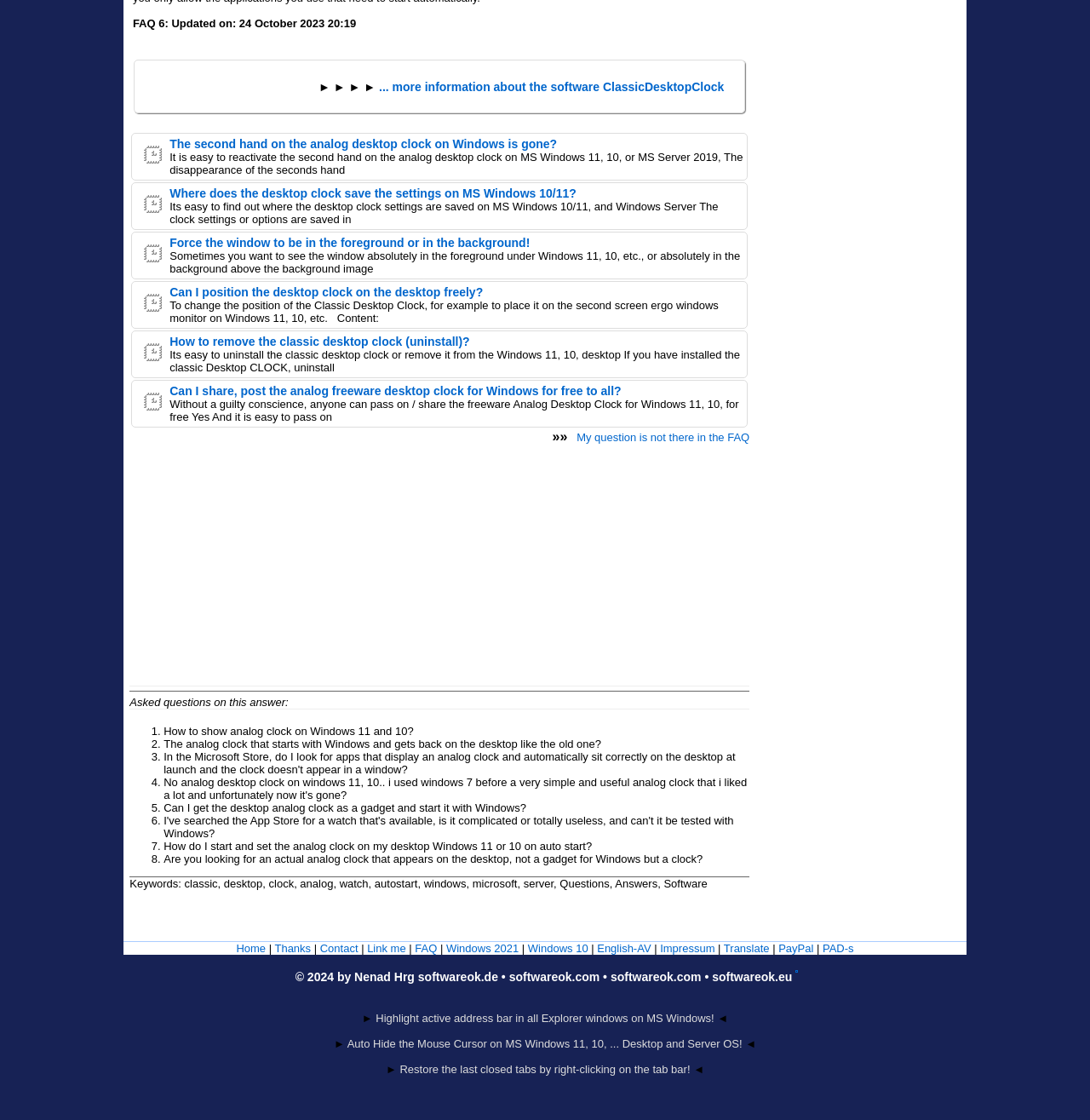Please identify the bounding box coordinates of the element's region that should be clicked to execute the following instruction: "Click on the link 'Force the window to be in the foreground or in the background!' ". The bounding box coordinates must be four float numbers between 0 and 1, i.e., [left, top, right, bottom].

[0.156, 0.211, 0.486, 0.223]